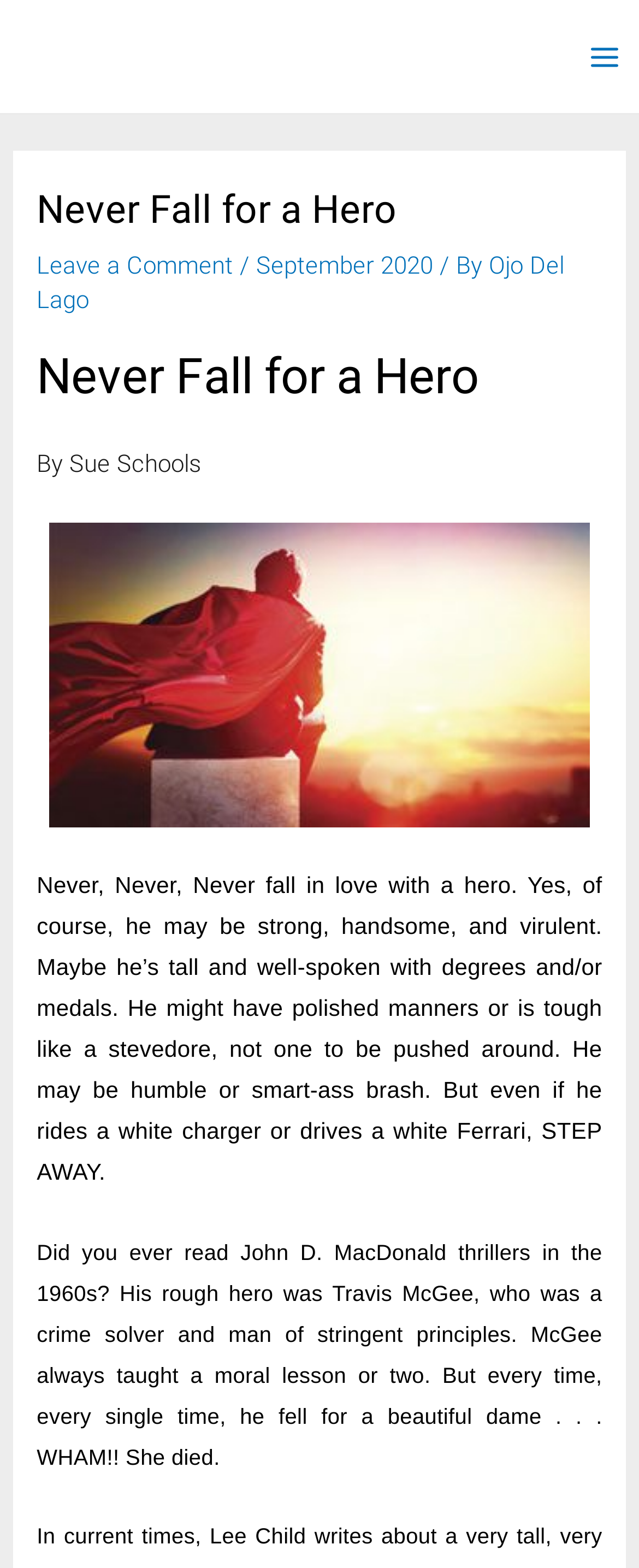Give a full account of the webpage's elements and their arrangement.

The webpage is about an article titled "Never Fall for a Hero" by Sue Schools. At the top right corner, there is a main menu button. Below it, there is a header section with the title "Never Fall for a Hero" in a large font, followed by a link to leave a comment, a separator, and a link to the date "September 2020". The author's name "By Sue Schools" is displayed below the title.

To the right of the header section, there is a large image, likely the hero image, taking up most of the width of the page. Below the image, there is a paragraph of text that starts with "Never, Never, Never fall in love with a hero..." and continues to describe the characteristics of a hero.

Below this paragraph, there is another paragraph of text that starts with "Maybe he’s tall and well-spoken..." and continues to advise the reader to be cautious when dealing with heroes. The next paragraph starts with "Did you ever read John D. MacDonald thrillers..." and reminisces about the author's hero, Travis McGee, and his tendency to fall for beautiful women.

At the very top left corner, there is a small search box with the label "Search".